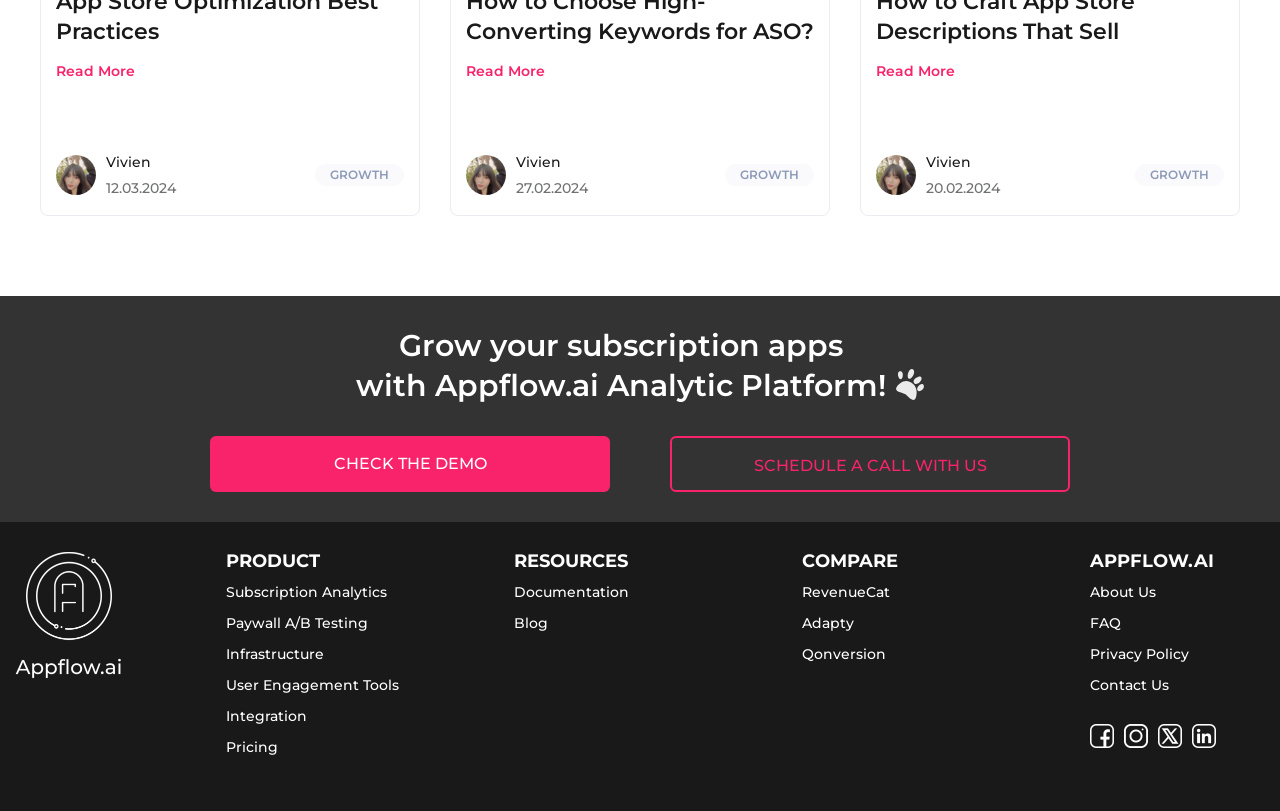How many 'Read More' buttons are on the page?
Based on the image, please offer an in-depth response to the question.

By examining the webpage, I can see three 'Read More' buttons, each associated with a different section, indicating that there are three 'Read More' buttons on the page.